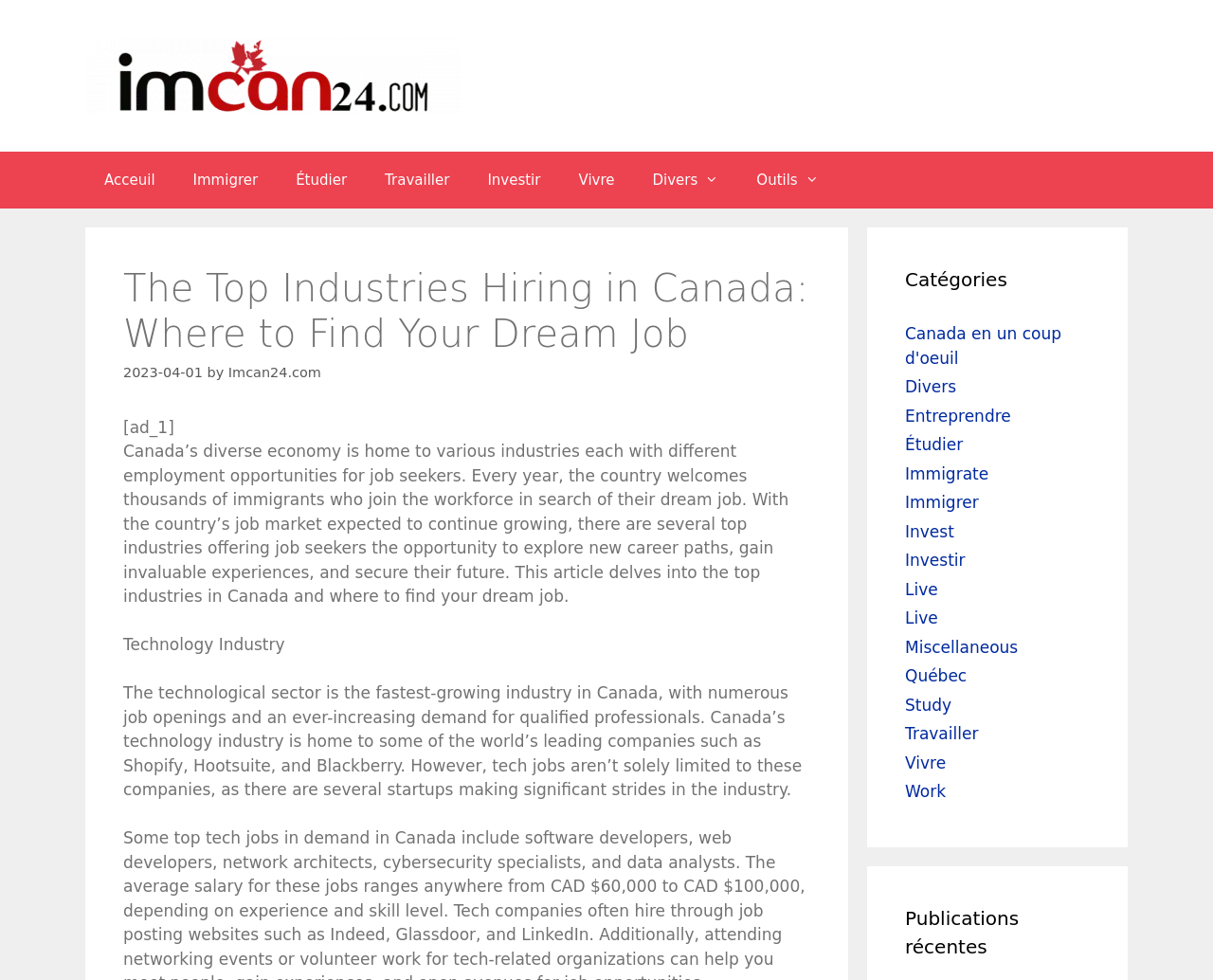What is the date of the article?
We need a detailed and exhaustive answer to the question. Please elaborate.

The date of the article is mentioned in the time element, which is '2023-04-01'.